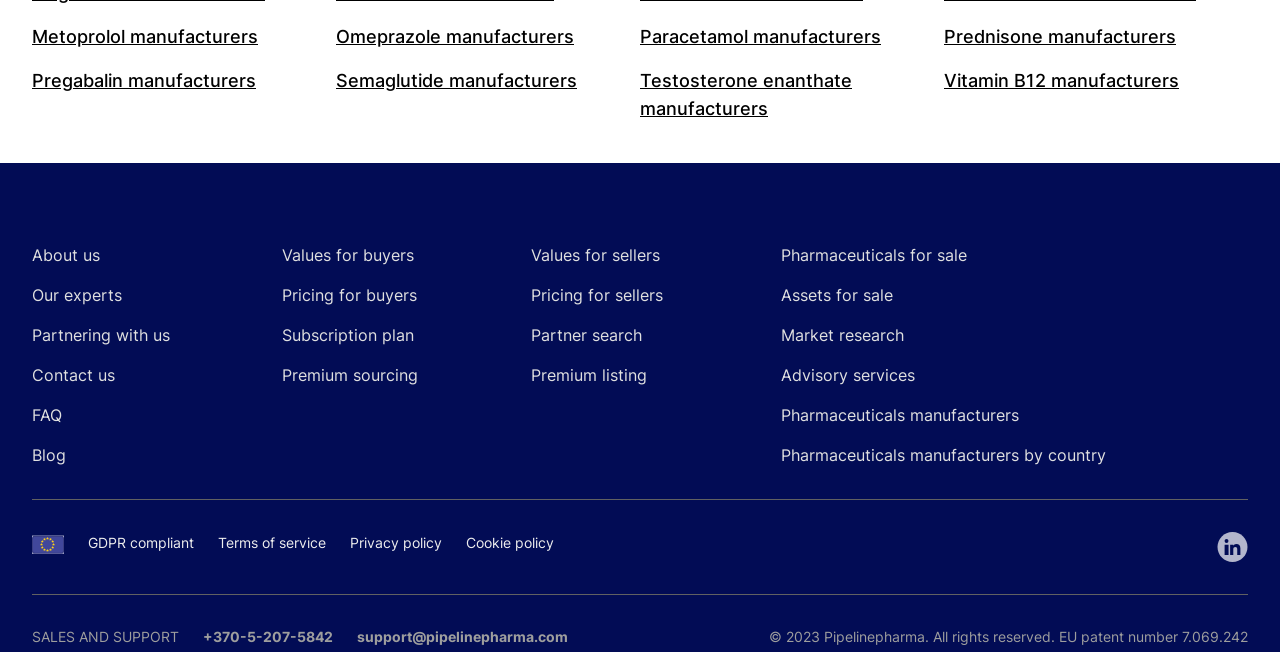Please determine the bounding box coordinates of the clickable area required to carry out the following instruction: "Learn more about Pharmaceuticals manufacturers". The coordinates must be four float numbers between 0 and 1, represented as [left, top, right, bottom].

[0.61, 0.621, 0.796, 0.652]